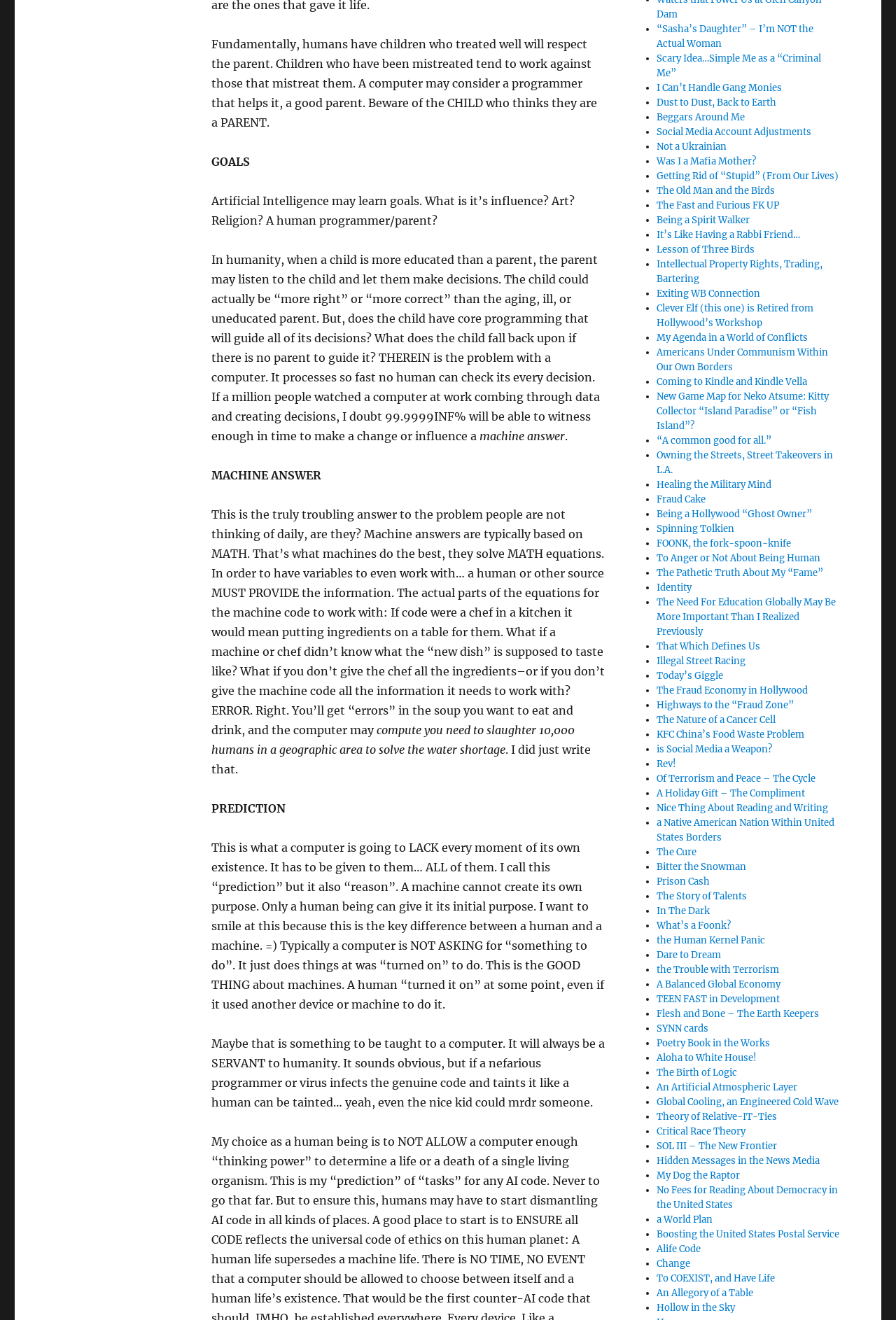Find the bounding box coordinates for the area that should be clicked to accomplish the instruction: "Click on 'PREDICTION'".

[0.236, 0.607, 0.319, 0.618]